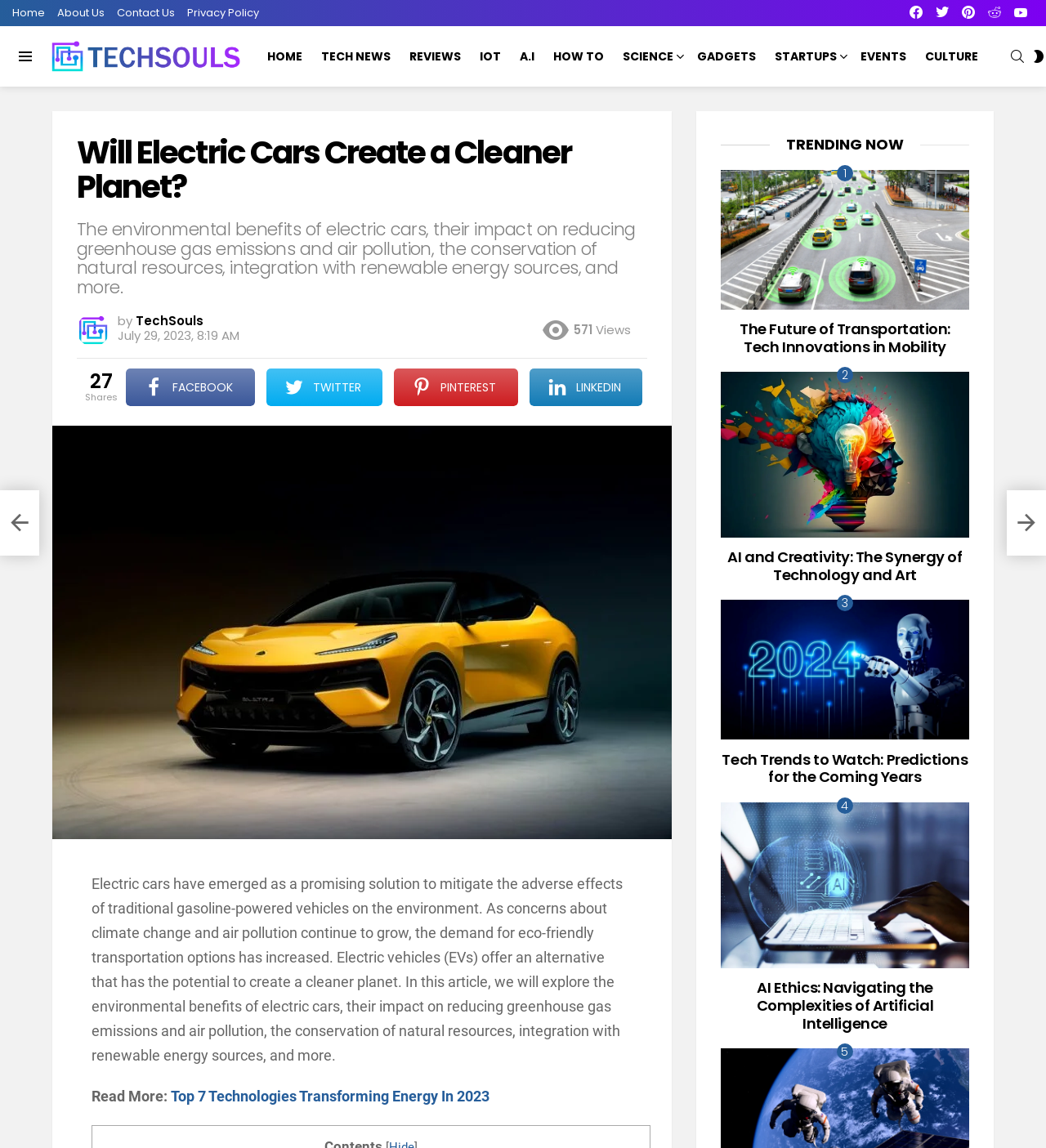What is the category of the article 'The Future of Transportation: Tech Innovations in Mobility'?
We need a detailed and exhaustive answer to the question. Please elaborate.

I found the category of the article 'The Future of Transportation: Tech Innovations in Mobility' by looking at the section header 'TRENDING NOW' above the article.